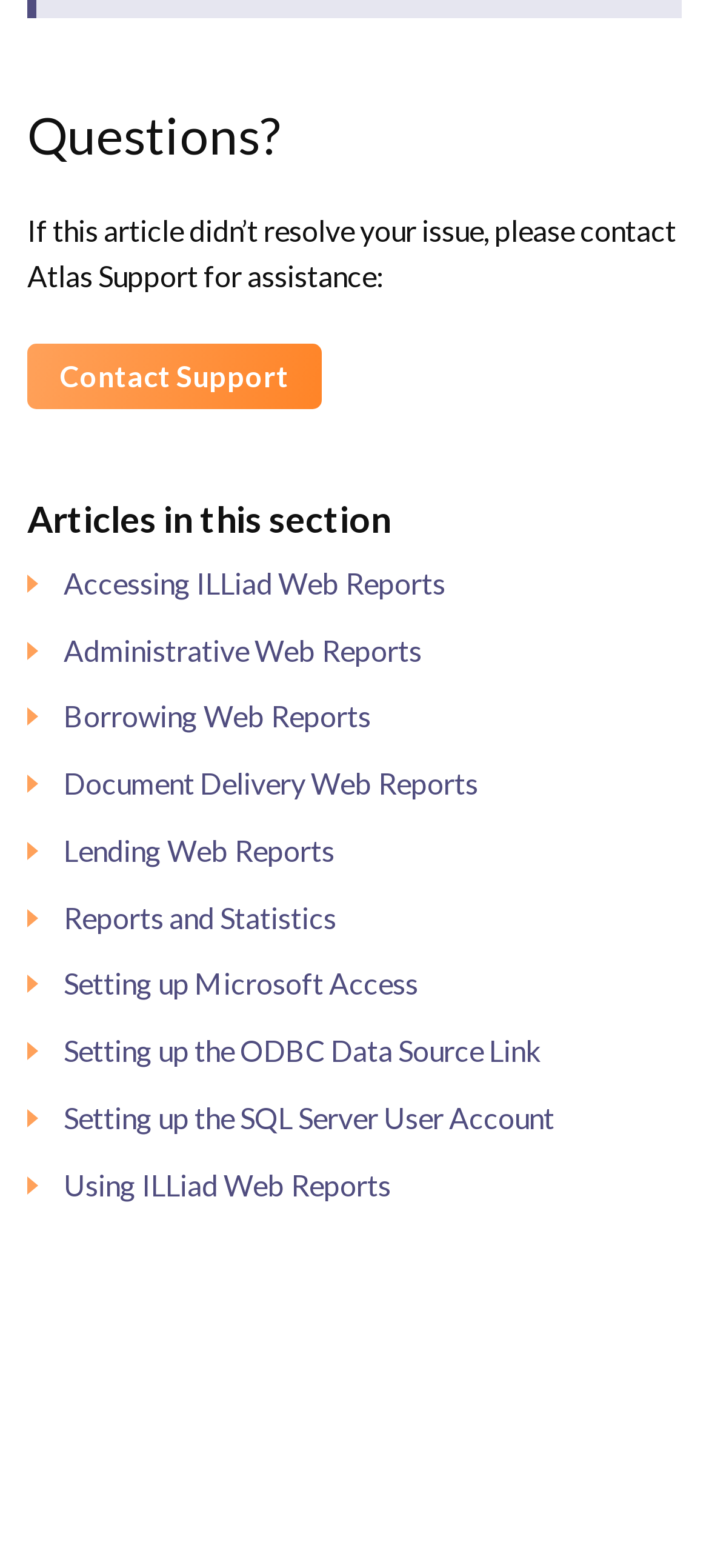Please reply to the following question using a single word or phrase: 
What is the last link in the list of links?

Using ILLiad Web Reports